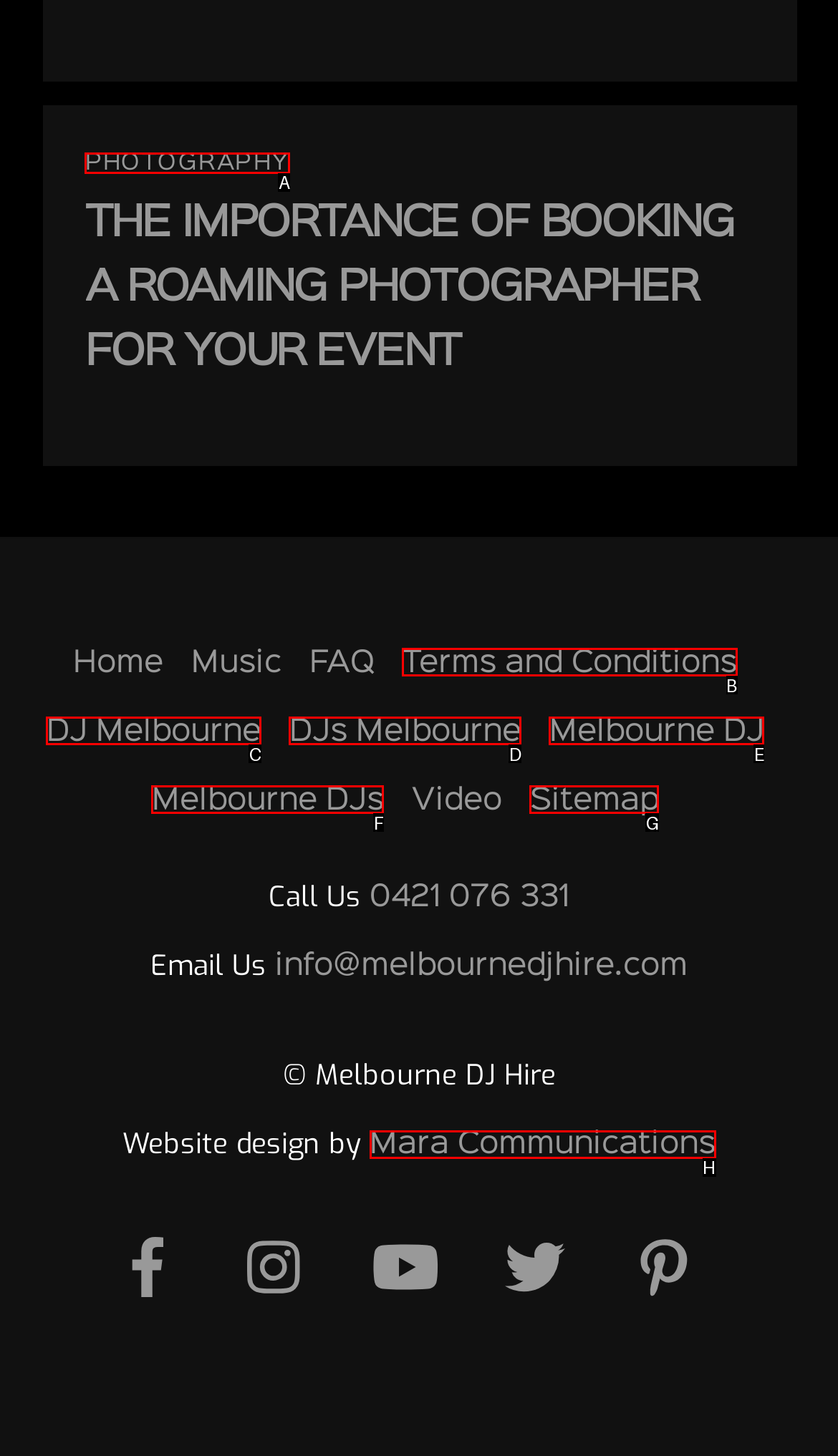Decide which HTML element to click to complete the task: Click on PHOTOGRAPHY Provide the letter of the appropriate option.

A